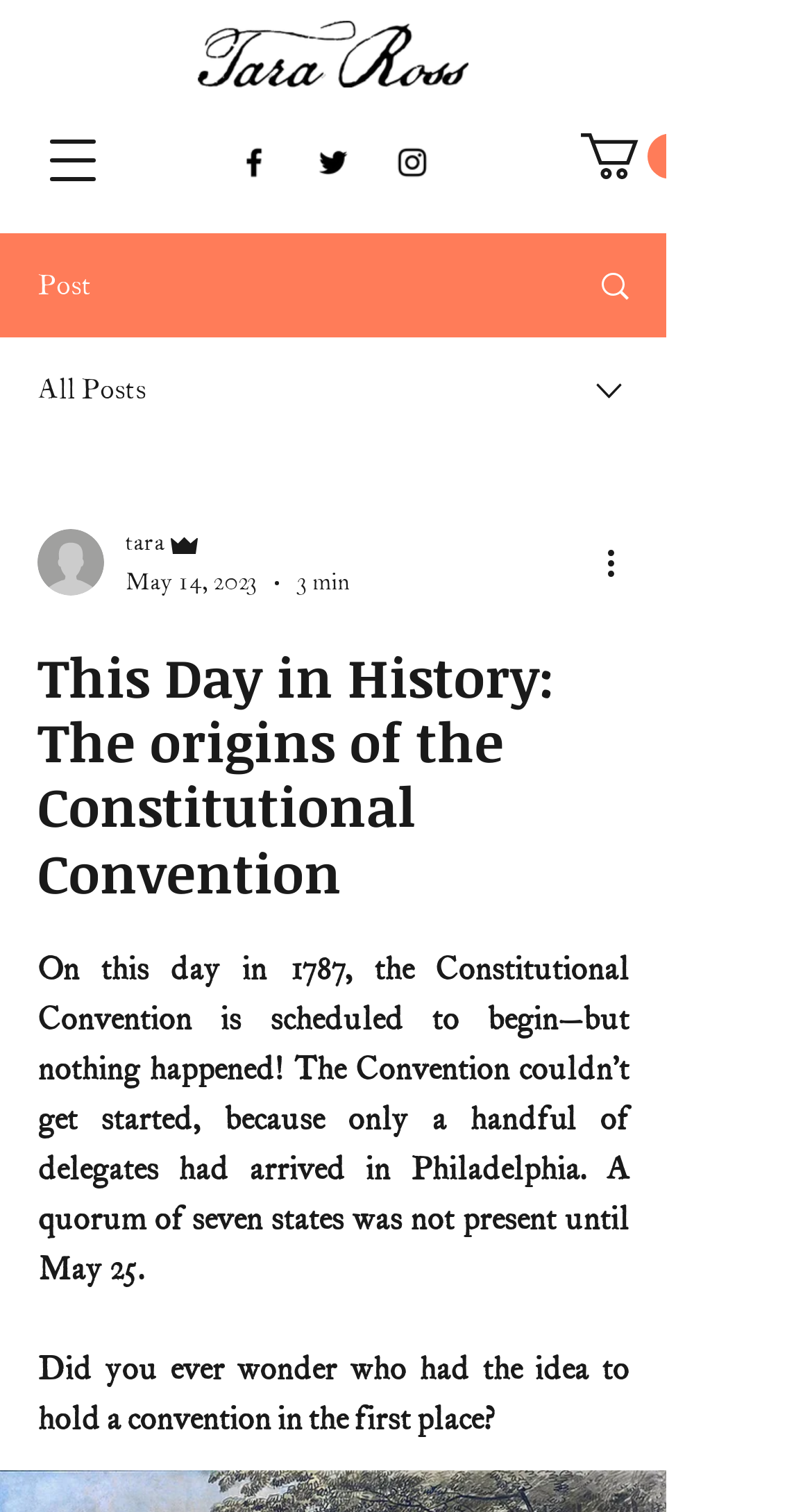How many social media icons are there? Based on the image, give a response in one word or a short phrase.

3